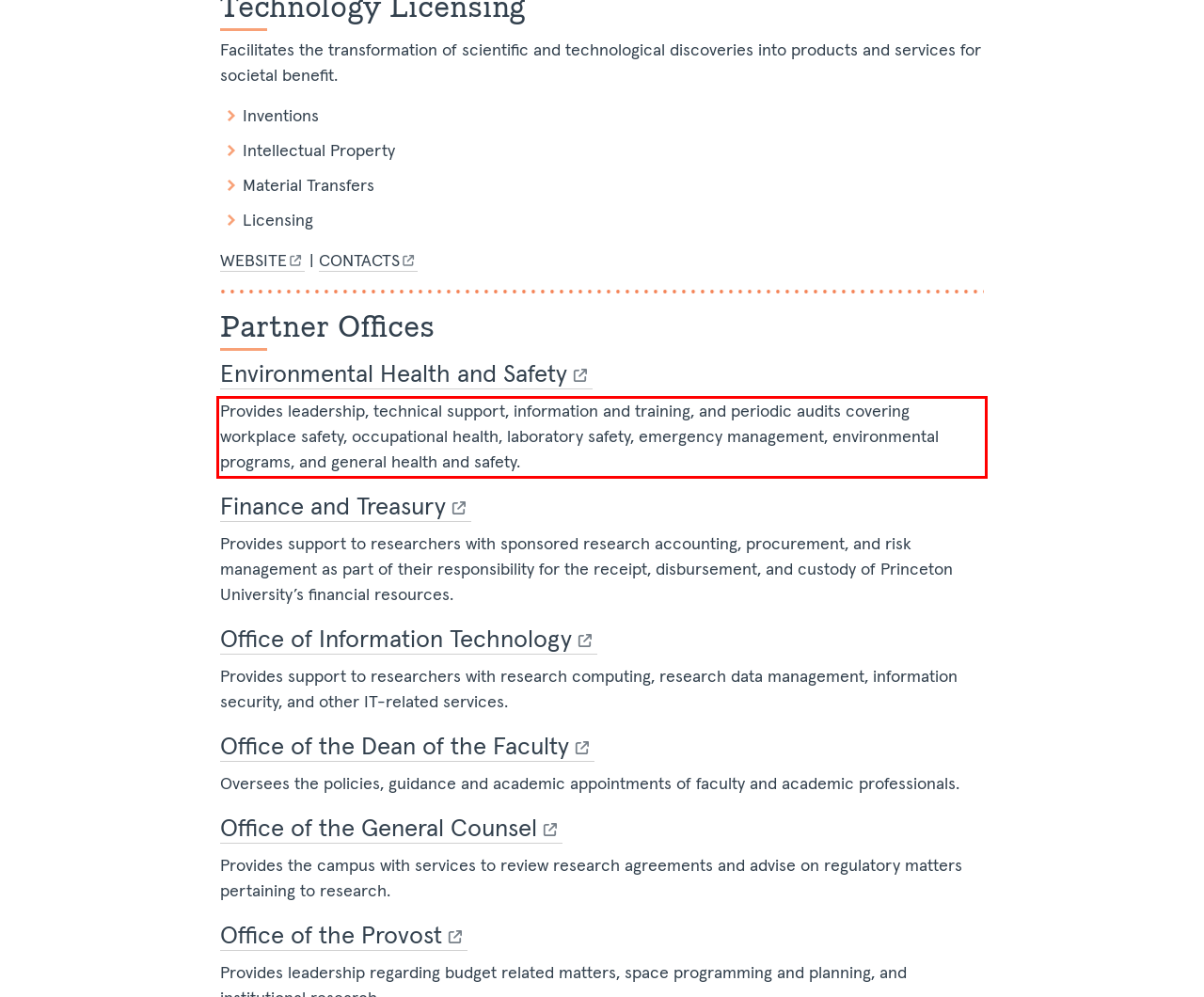You are given a screenshot with a red rectangle. Identify and extract the text within this red bounding box using OCR.

Provides leadership, technical support, information and training, and periodic audits covering workplace safety, occupational health, laboratory safety, emergency management, environmental programs, and general health and safety.